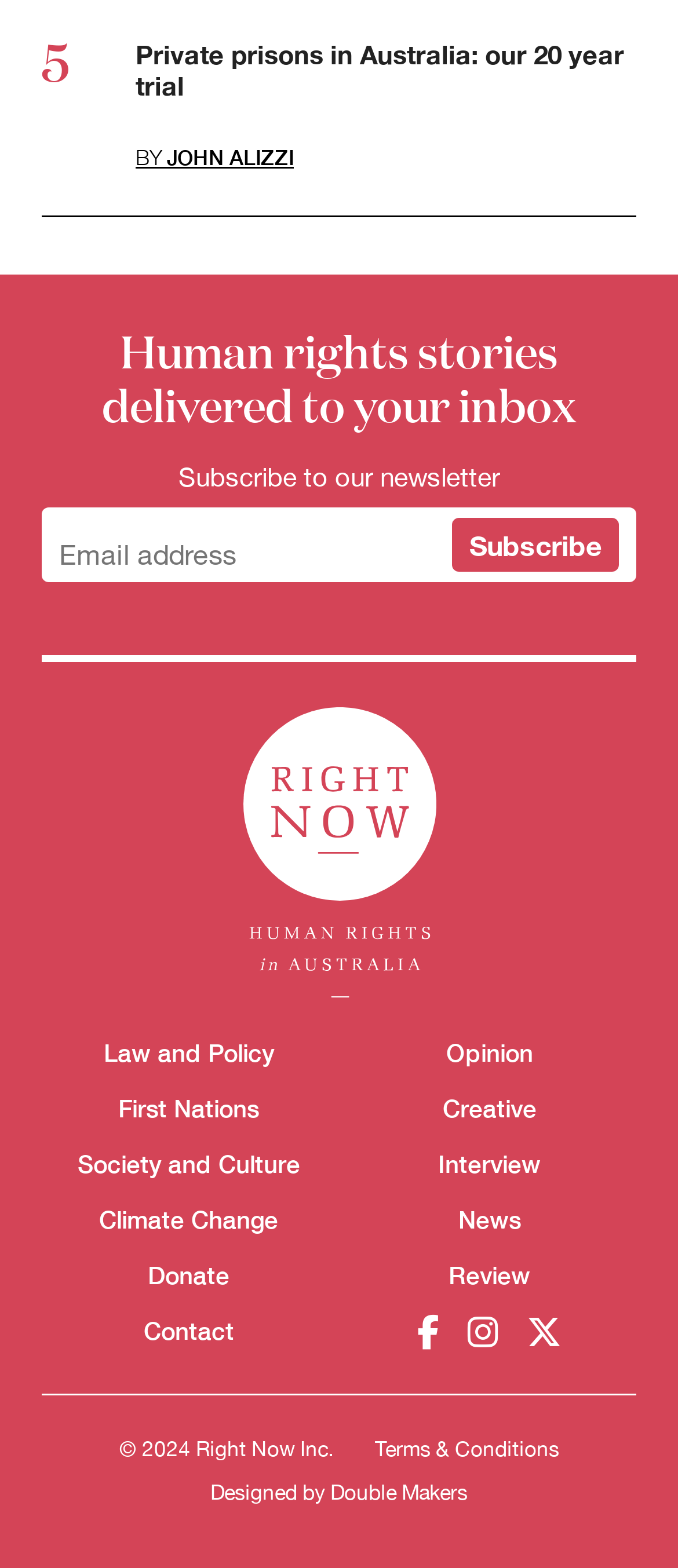Pinpoint the bounding box coordinates of the area that must be clicked to complete this instruction: "Contact Right Now".

[0.082, 0.839, 0.474, 0.858]